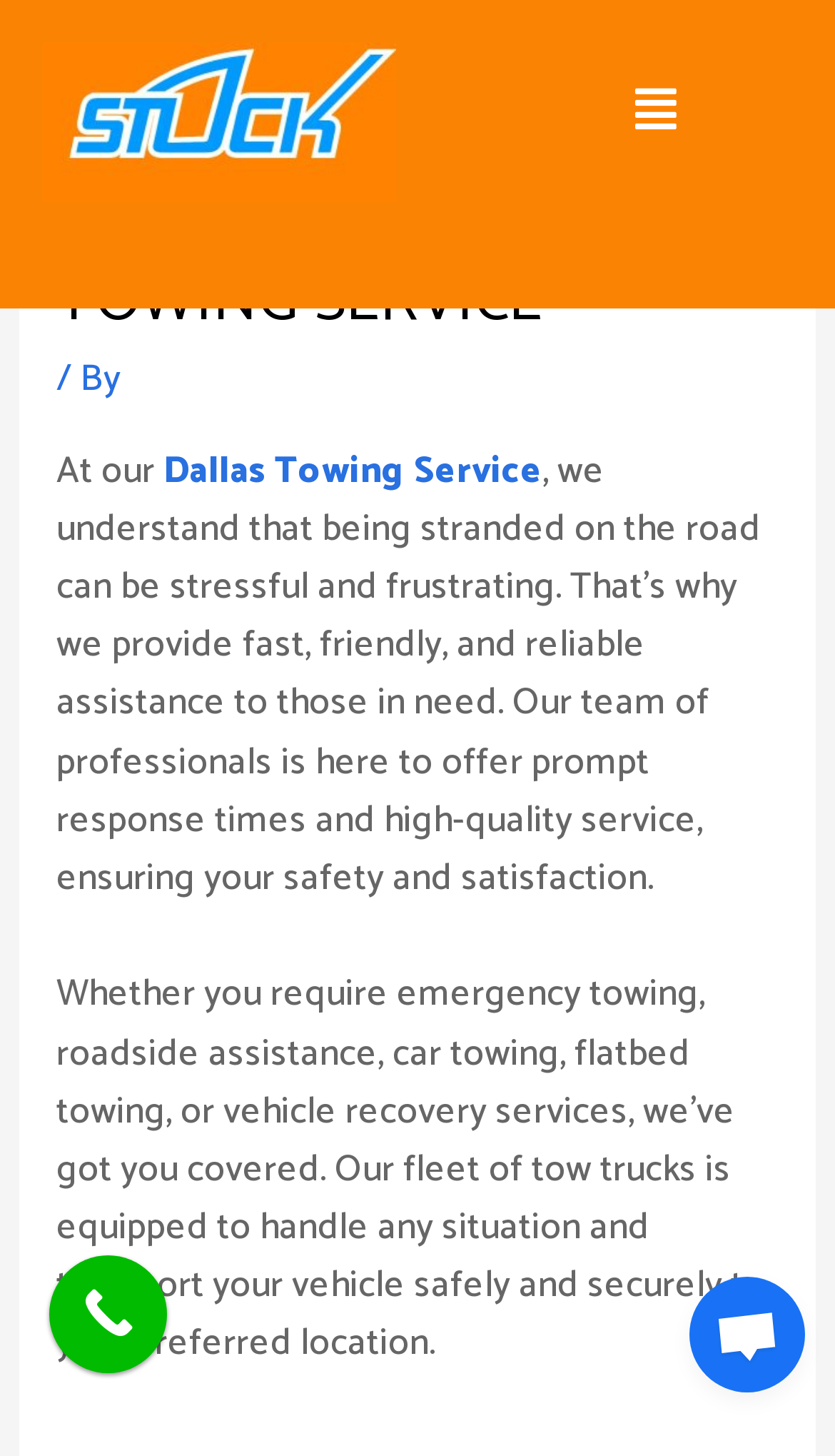Given the description call, predict the bounding box coordinates of the UI element. Ensure the coordinates are in the format (top-left x, top-left y, bottom-right x, bottom-right y) and all values are between 0 and 1.

[0.059, 0.862, 0.2, 0.943]